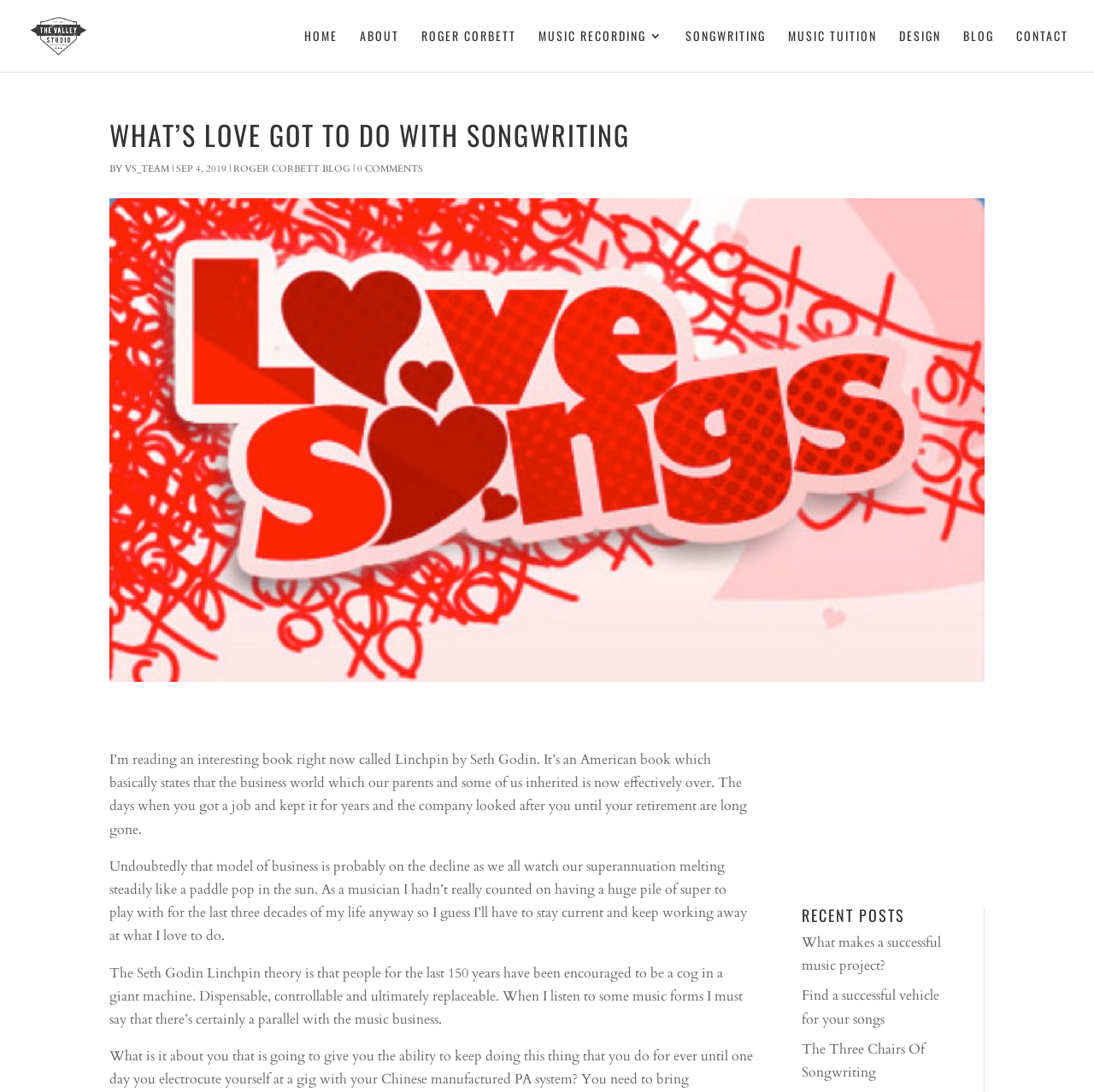Determine the bounding box coordinates of the clickable element necessary to fulfill the instruction: "Search for something". Provide the coordinates as four float numbers within the 0 to 1 range, i.e., [left, top, right, bottom].

None